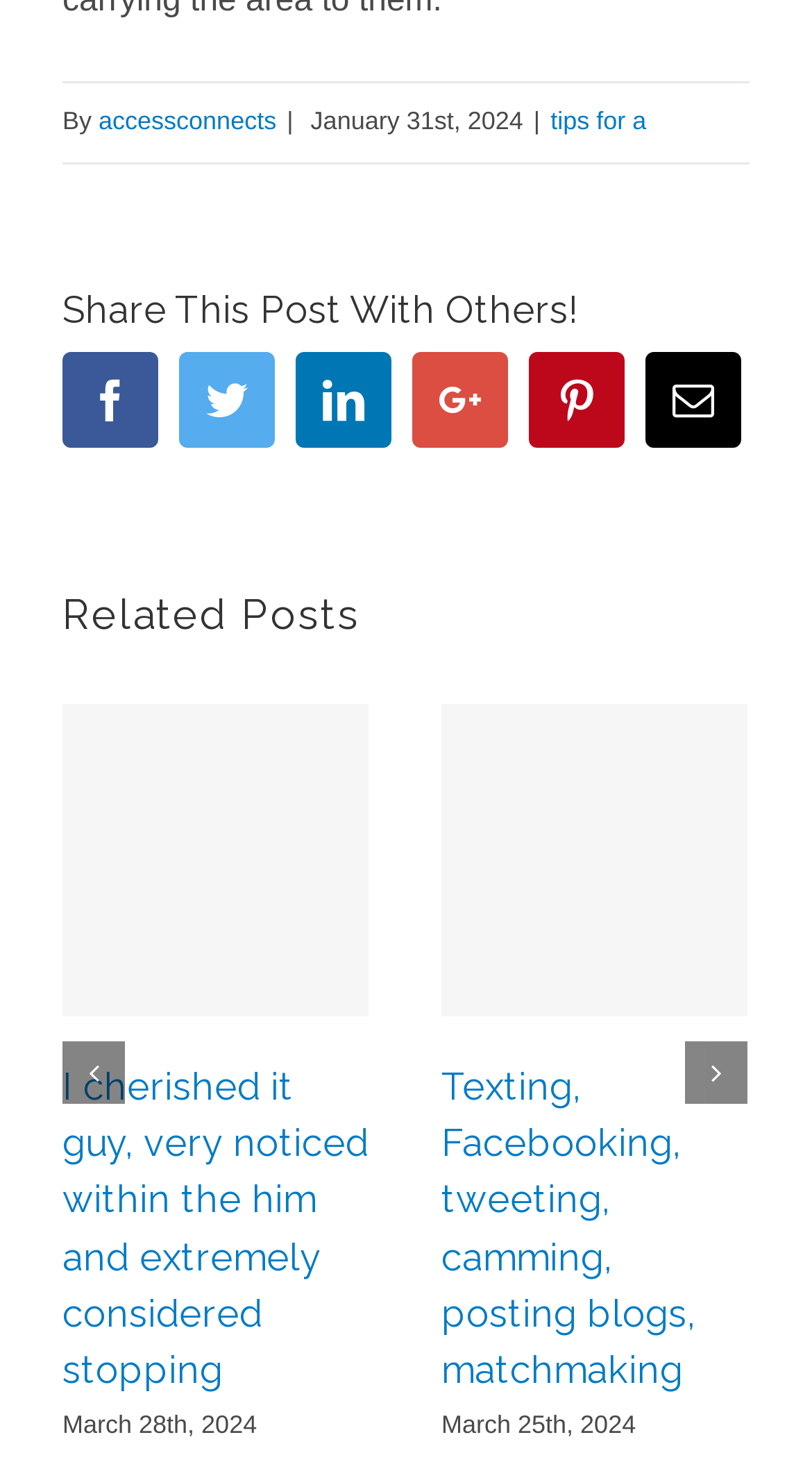Specify the bounding box coordinates (top-left x, top-left y, bottom-right x, bottom-right y) of the UI element in the screenshot that matches this description: tips for a

[0.678, 0.072, 0.796, 0.092]